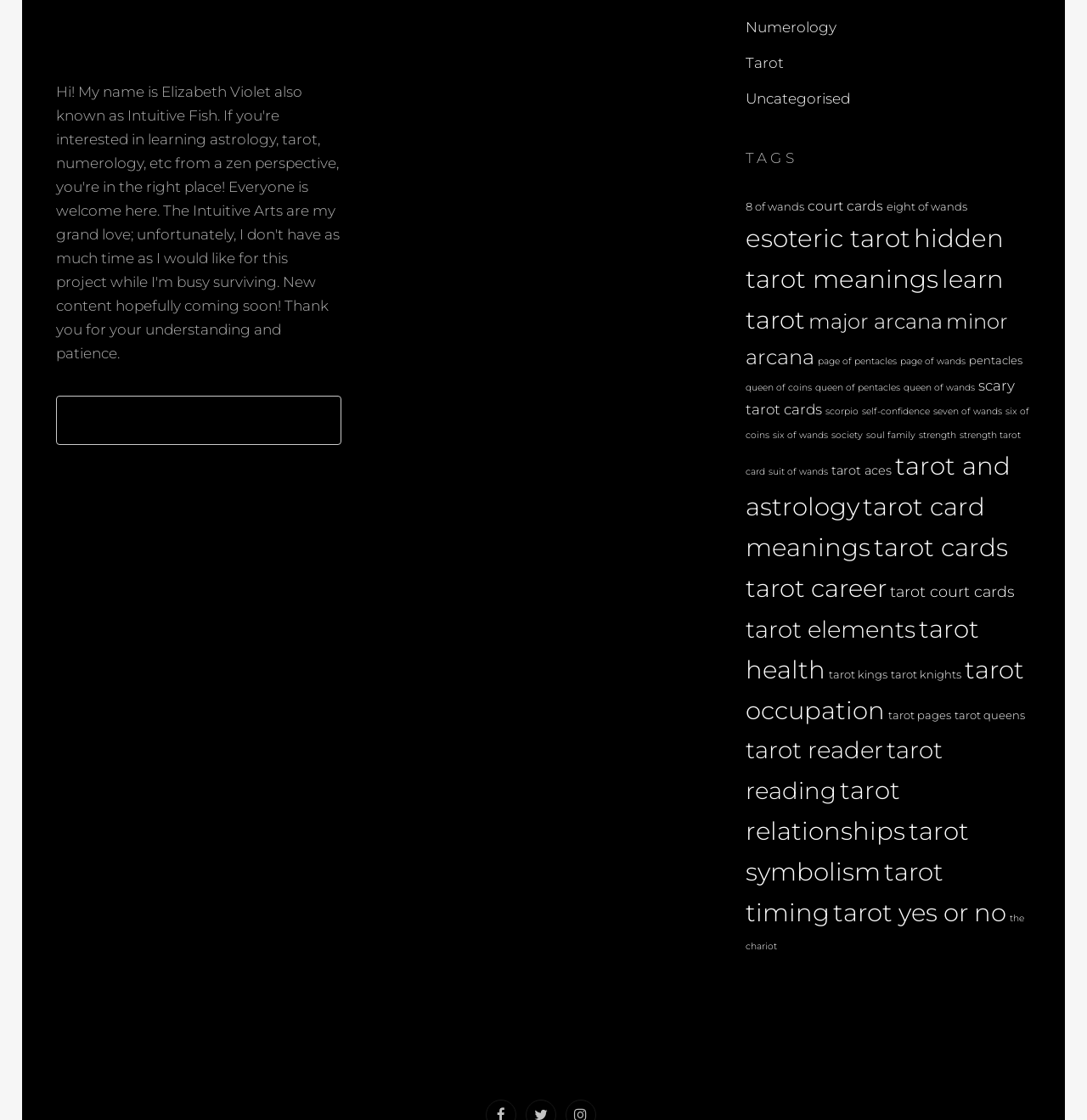Identify the bounding box coordinates for the UI element described as follows: tarot relationships. Use the format (top-left x, top-left y, bottom-right x, bottom-right y) and ensure all values are floating point numbers between 0 and 1.

[0.686, 0.692, 0.833, 0.755]